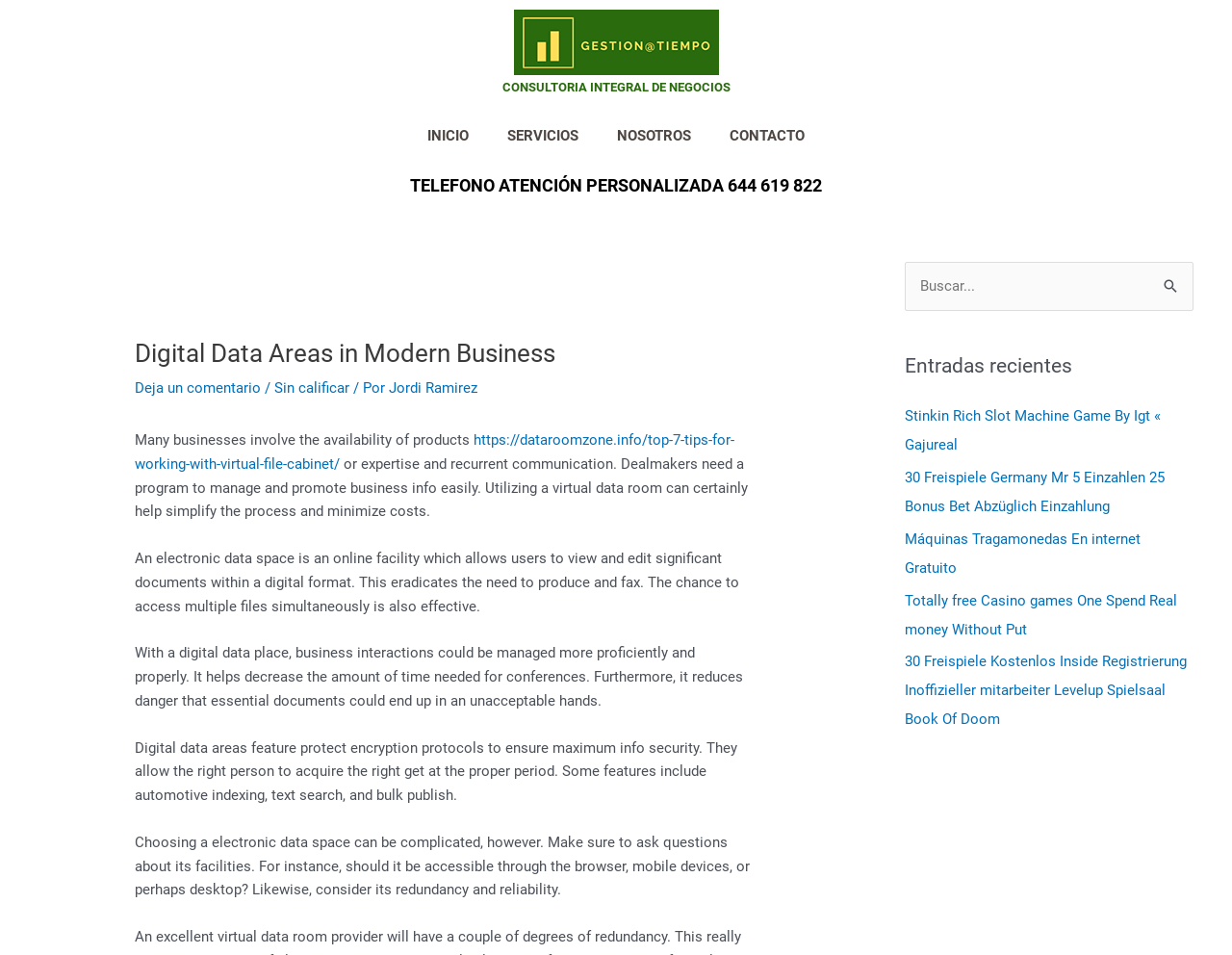Could you indicate the bounding box coordinates of the region to click in order to complete this instruction: "Read the article about 'Digital Data Areas in Modern Business'".

[0.109, 0.355, 0.609, 0.386]